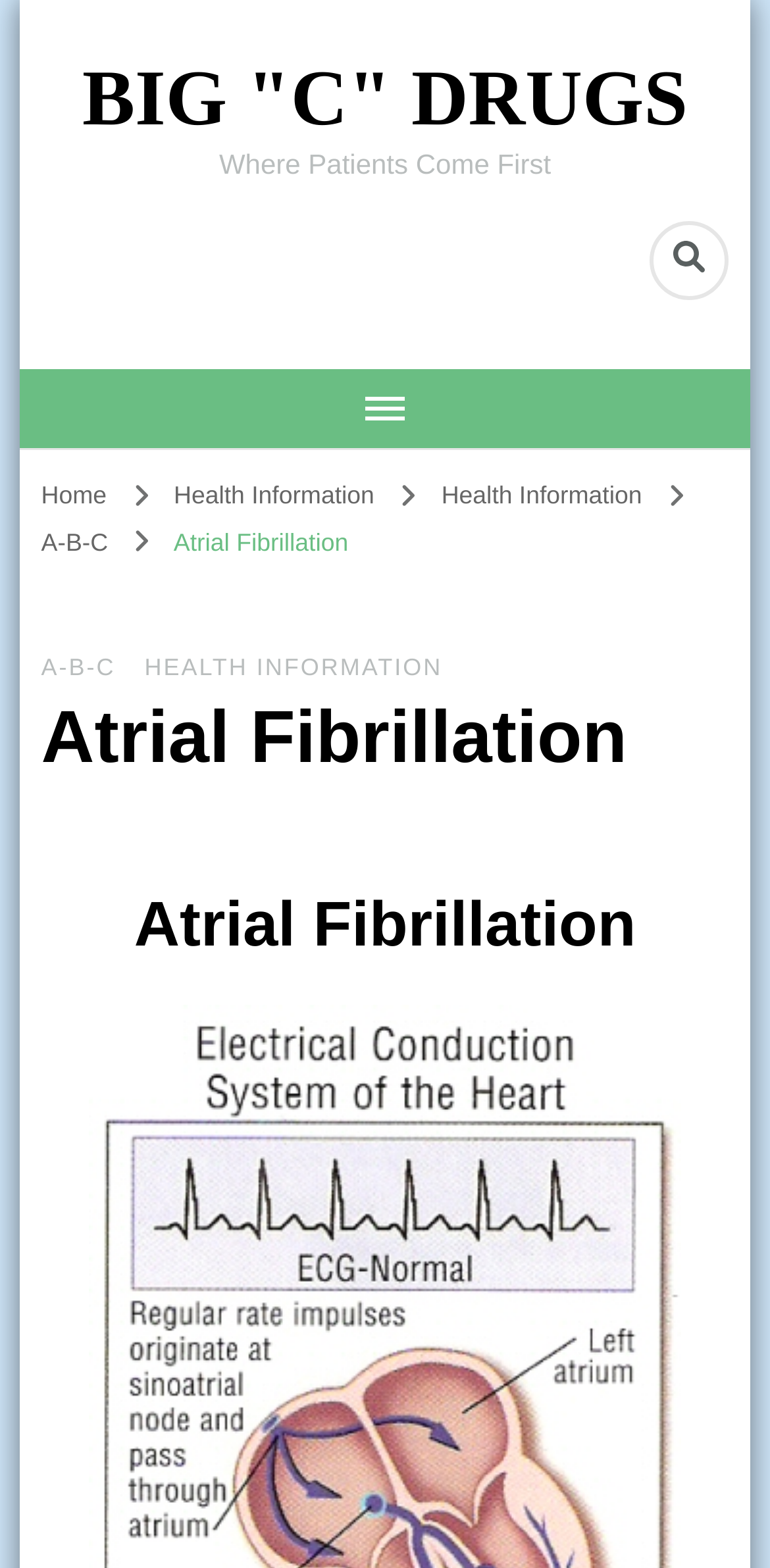Bounding box coordinates should be in the format (top-left x, top-left y, bottom-right x, bottom-right y) and all values should be floating point numbers between 0 and 1. Determine the bounding box coordinate for the UI element described as: aria-label="search form toggle"

[0.844, 0.141, 0.947, 0.191]